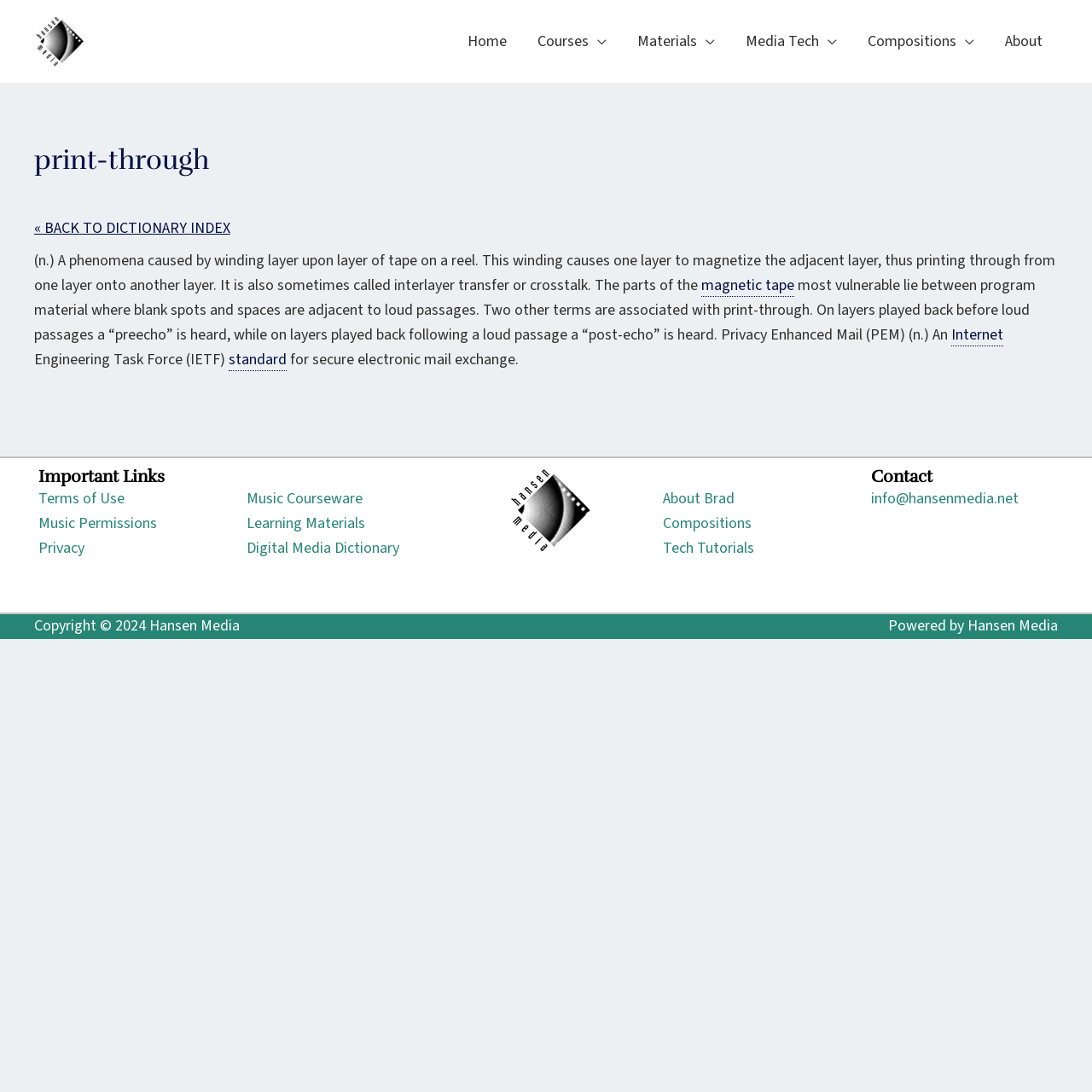Please specify the bounding box coordinates of the clickable section necessary to execute the following command: "contact Hansen Media".

[0.798, 0.447, 0.933, 0.467]